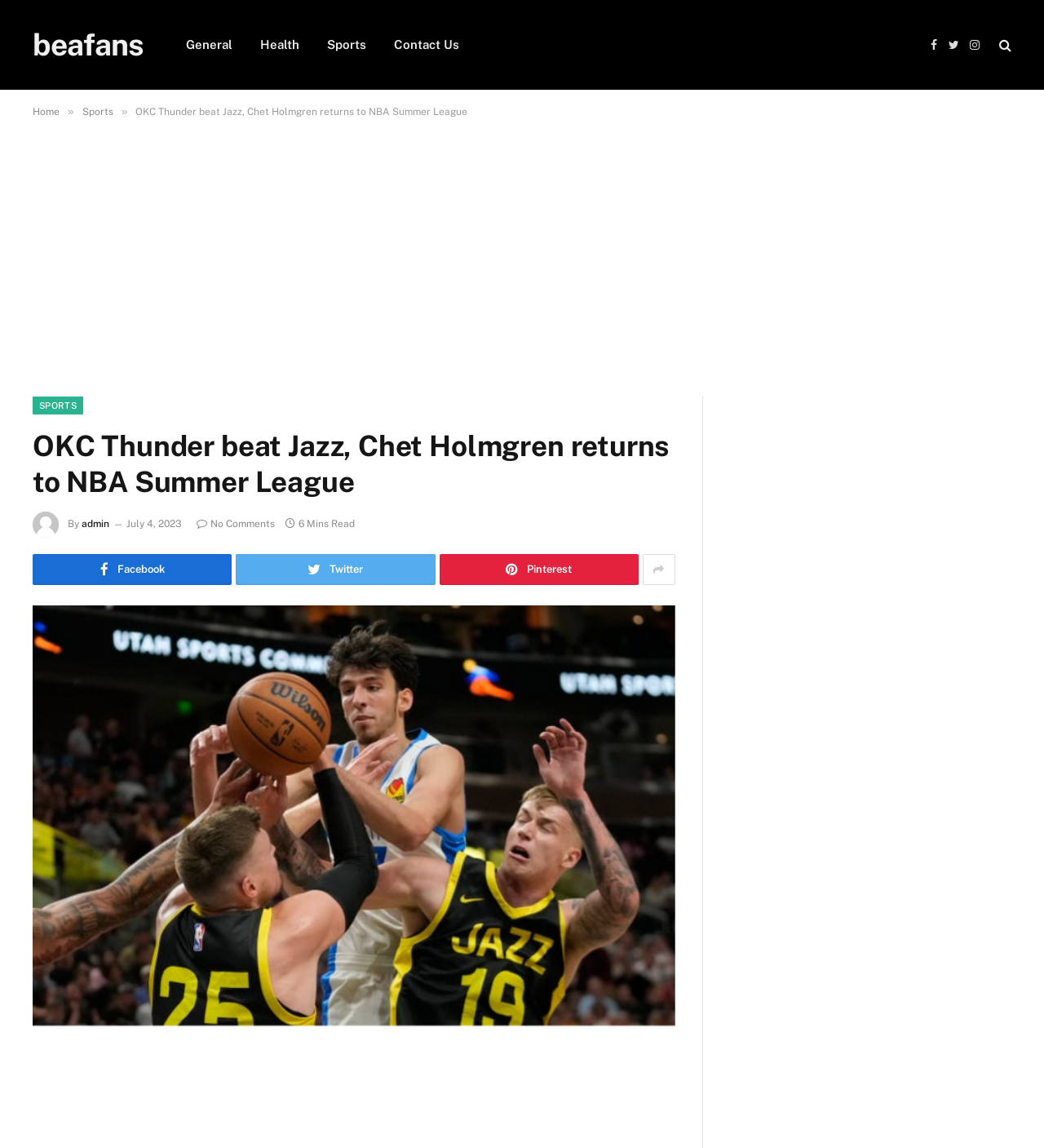Use a single word or phrase to answer the question:
What is the name of the photographer who took the image?

Rick Bowmer